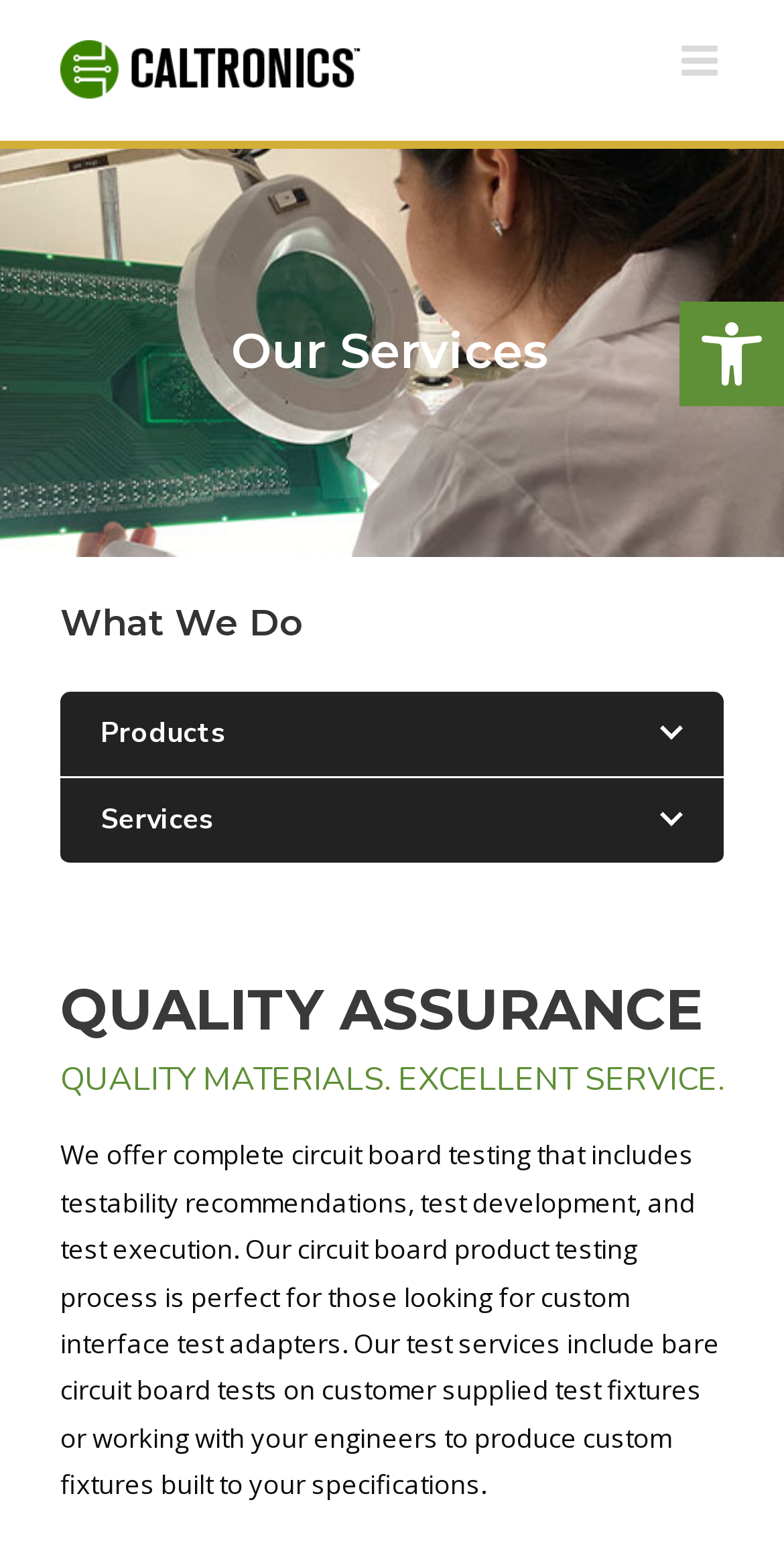What is the main service offered?
Answer the question with as much detail as you can, using the image as a reference.

I found this information by reading the StaticText element that describes the company's services, which mentions 'complete circuit board testing'.